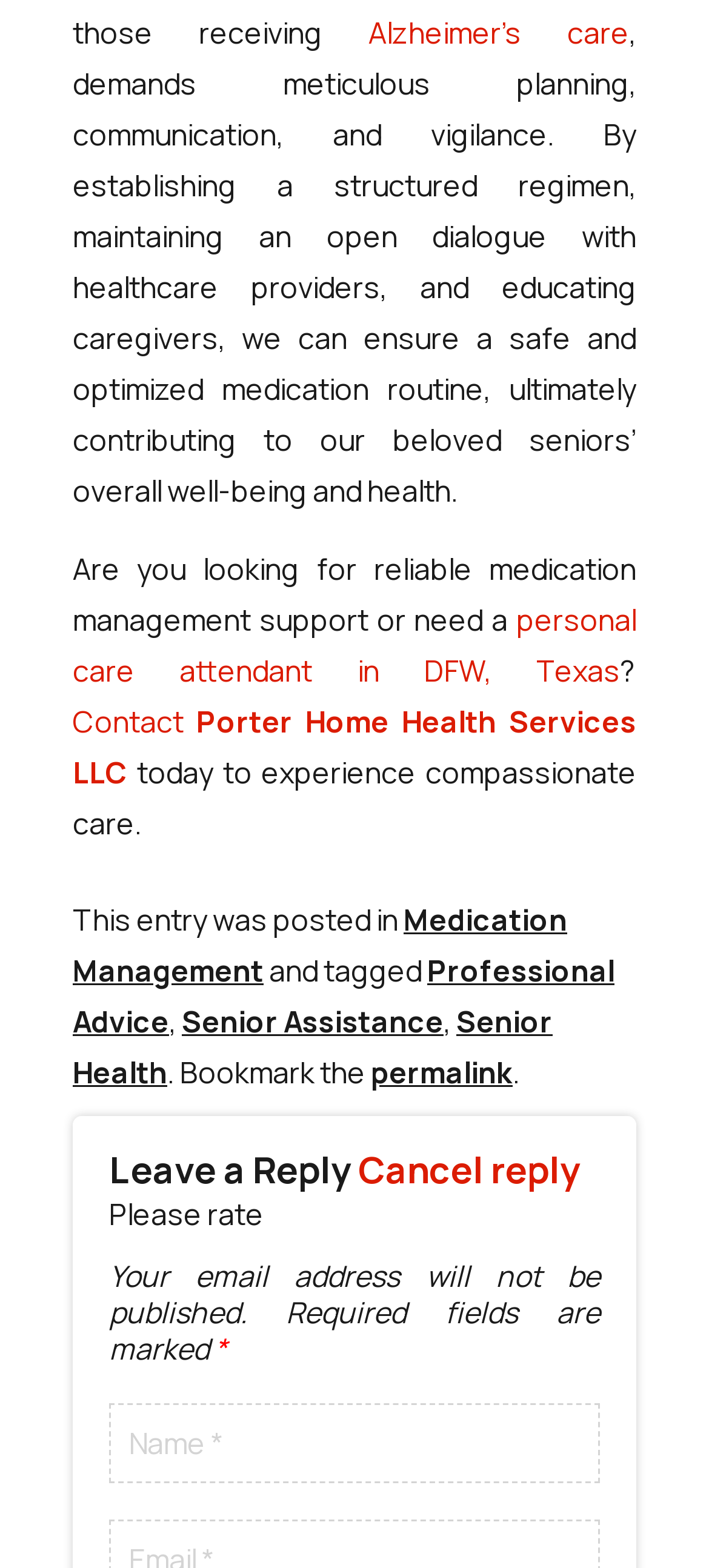Predict the bounding box of the UI element that fits this description: "name="author" placeholder="Name *"".

[0.154, 0.895, 0.846, 0.946]